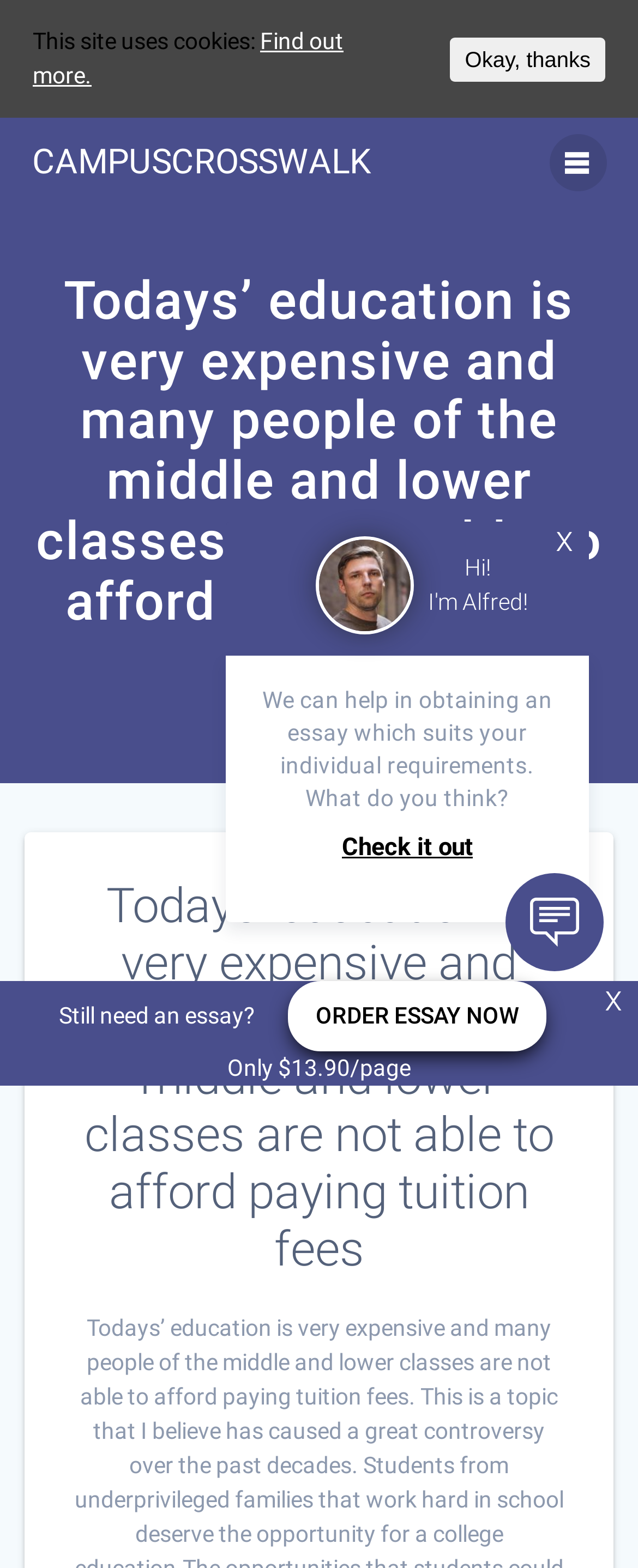What is the purpose of the image near the 'ORDER ESSAY NOW' link?
Please interpret the details in the image and answer the question thoroughly.

The image near the 'ORDER ESSAY NOW' link is likely used to attract attention and draw users to the call-to-action, making it more prominent and noticeable on the webpage.